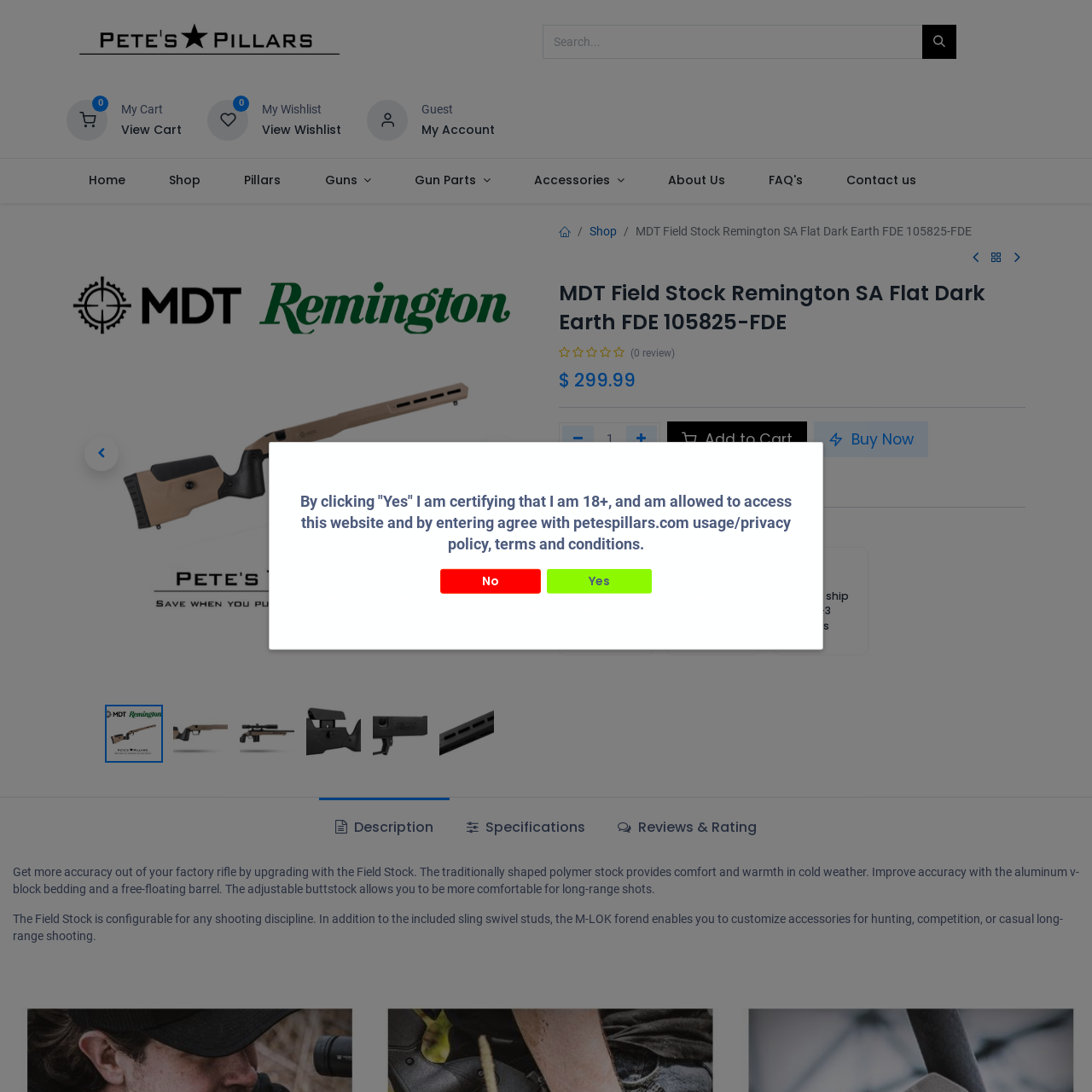Find and provide the bounding box coordinates for the UI element described with: "My Account".

[0.386, 0.112, 0.453, 0.127]